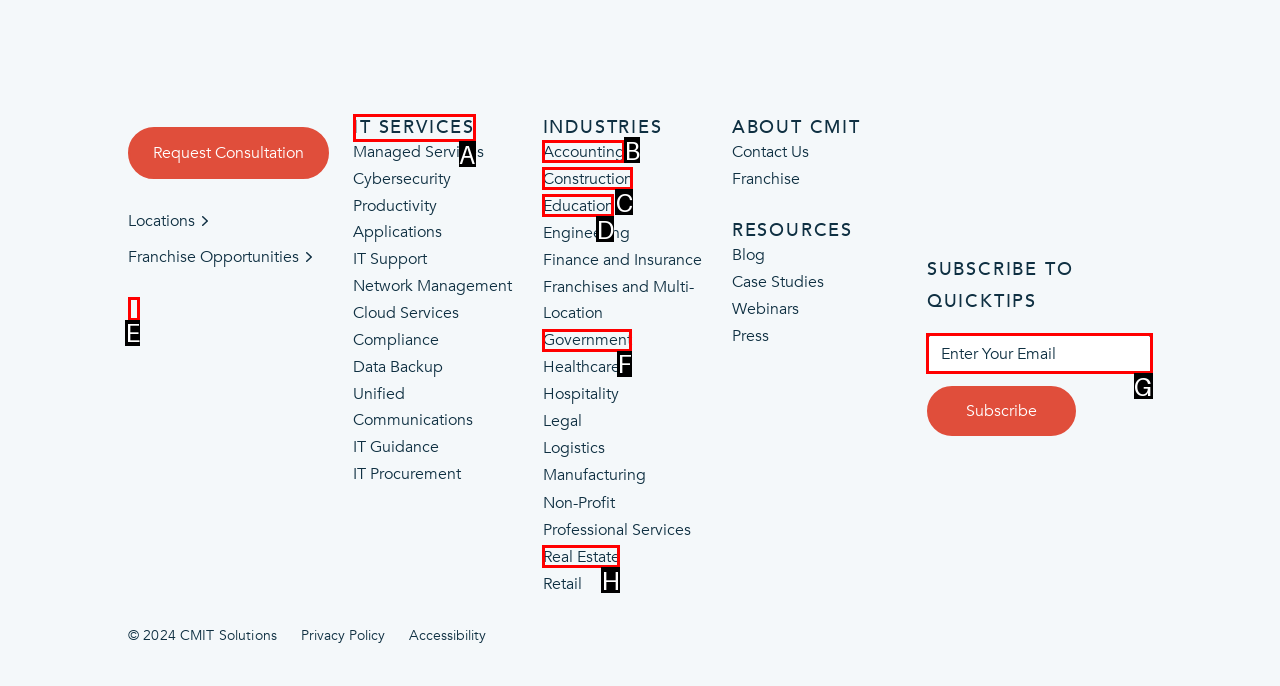Tell me the correct option to click for this task: Visit the Facebook page
Write down the option's letter from the given choices.

E